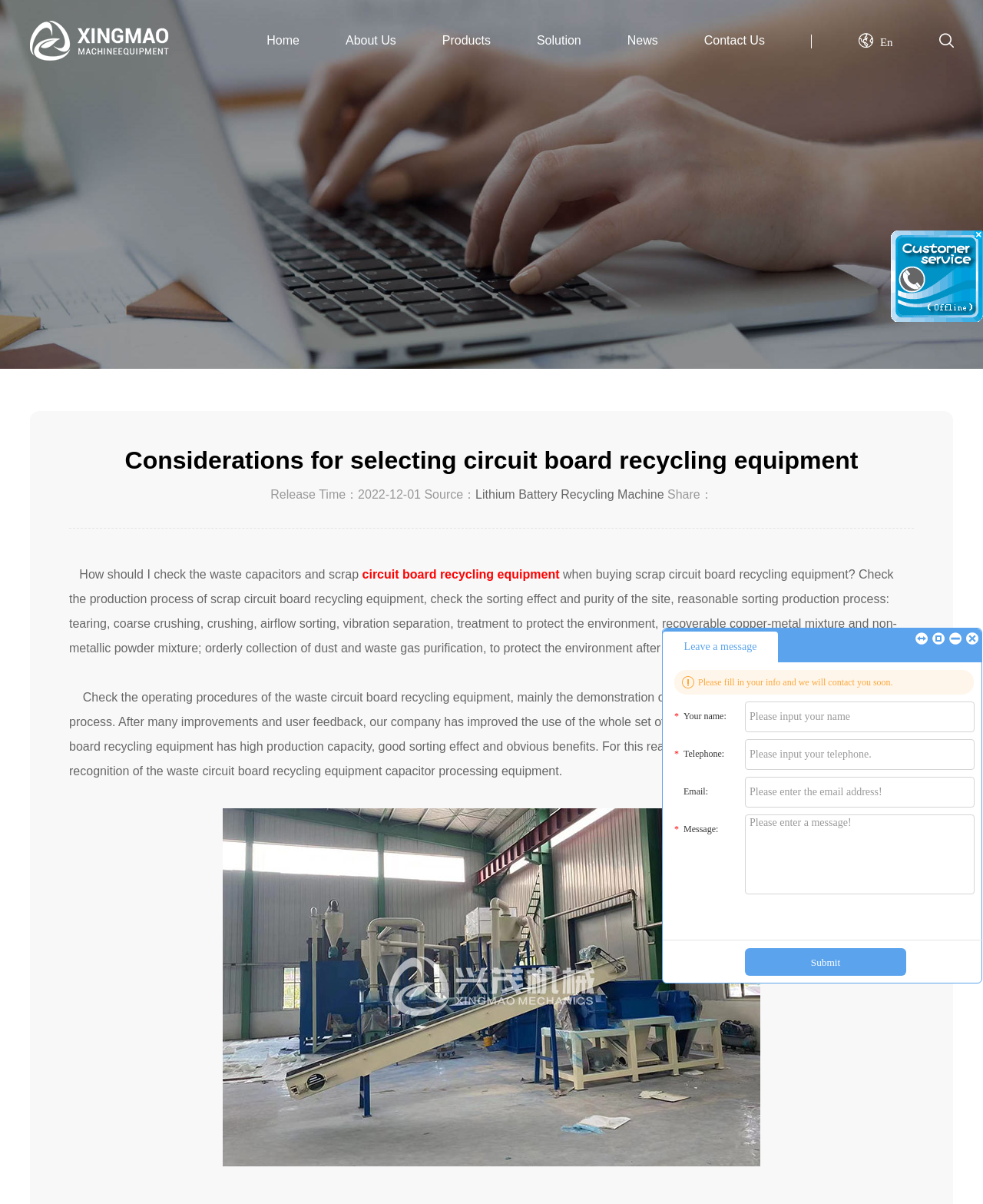Determine the bounding box of the UI component based on this description: "Lithium Battery Recycling Machine". The bounding box coordinates should be four float values between 0 and 1, i.e., [left, top, right, bottom].

[0.484, 0.405, 0.675, 0.416]